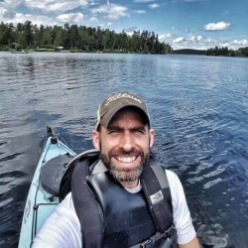Answer the following inquiry with a single word or phrase:
What is the color of the sky in the image?

Clear blue